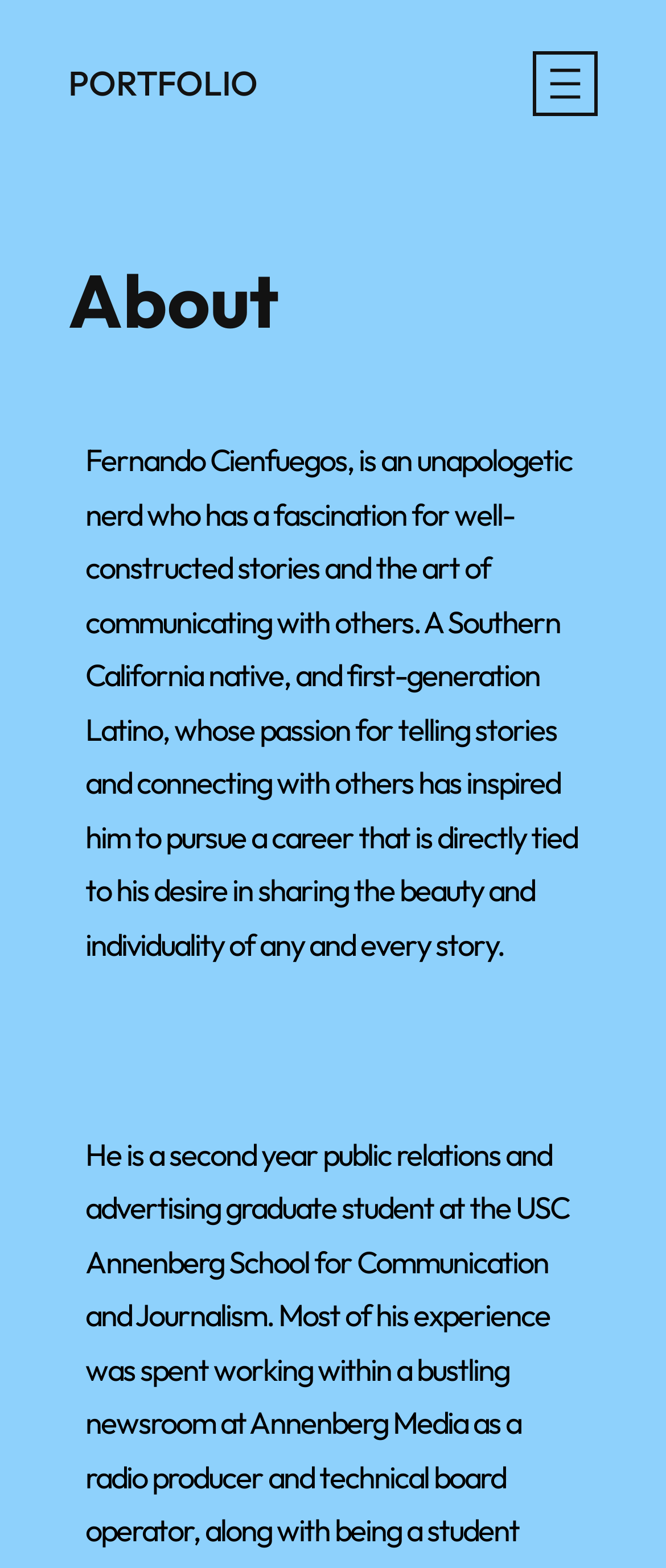What is the name of the person described on this page?
Look at the image and answer the question with a single word or phrase.

Fernando Cienfuegos